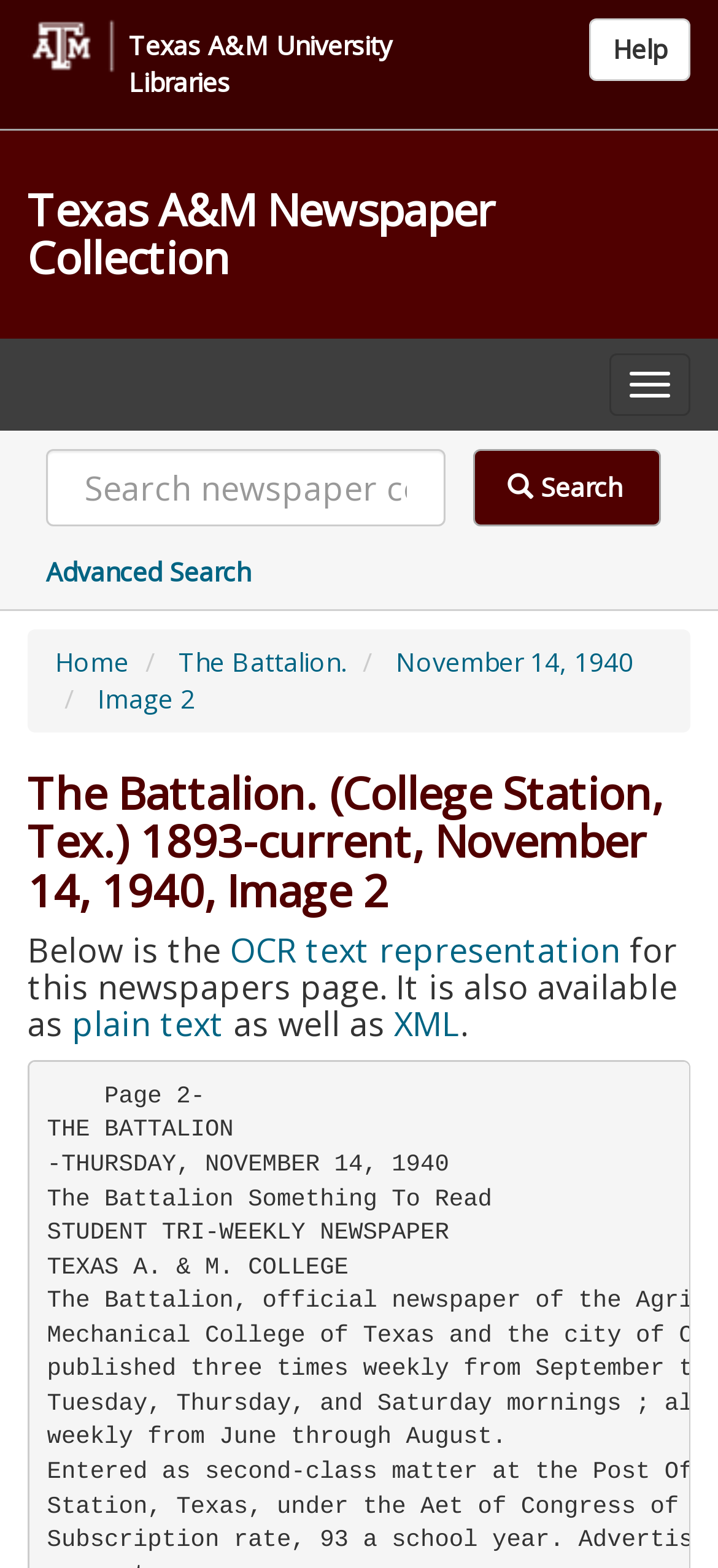Determine the bounding box coordinates for the area that should be clicked to carry out the following instruction: "Book a tour now".

None